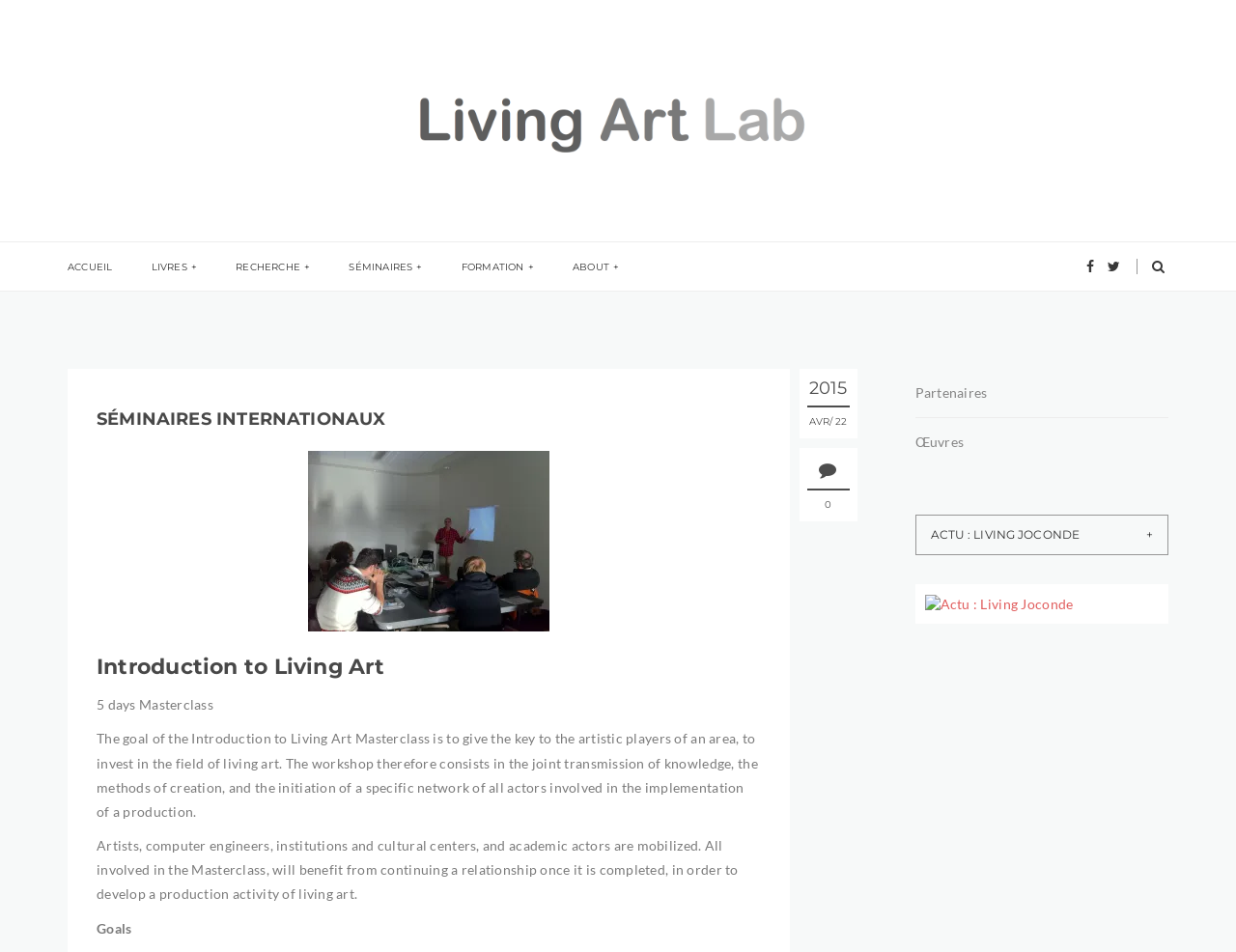Bounding box coordinates are to be given in the format (top-left x, top-left y, bottom-right x, bottom-right y). All values must be floating point numbers between 0 and 1. Provide the bounding box coordinate for the UI element described as: Recherche

[0.191, 0.255, 0.251, 0.307]